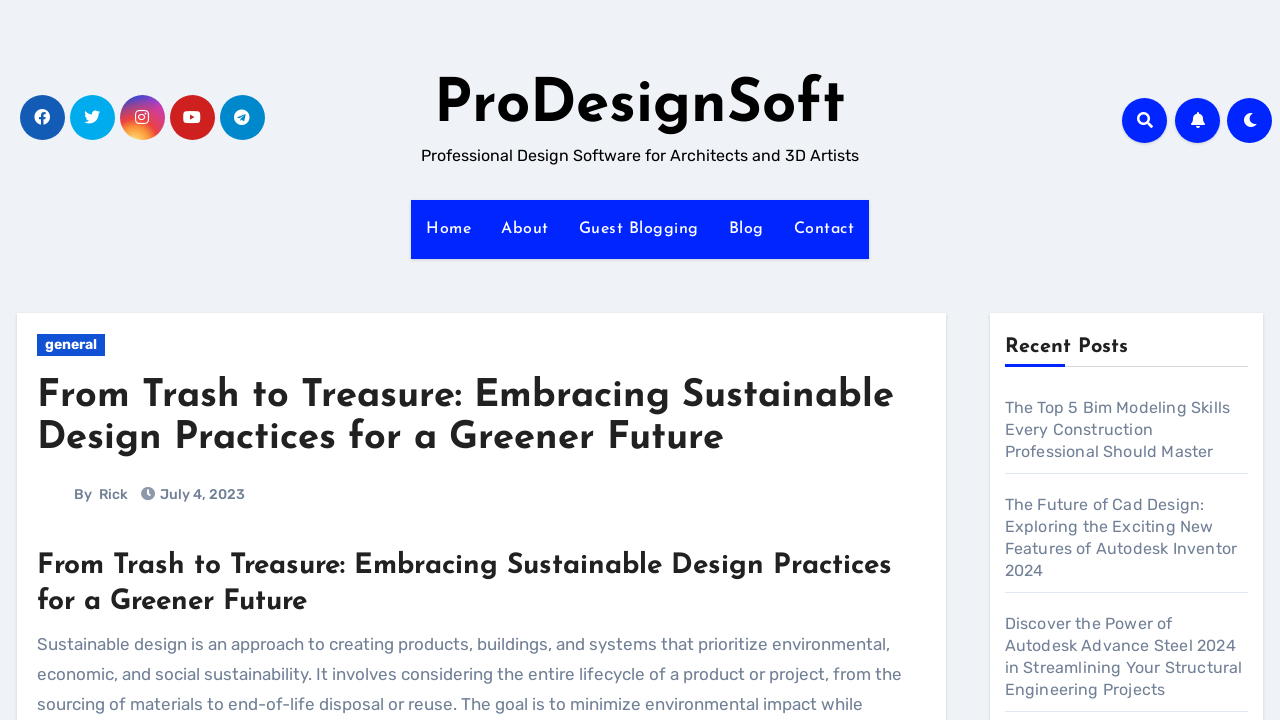Please find the bounding box for the UI element described by: "July 4, 2023".

[0.125, 0.674, 0.191, 0.698]